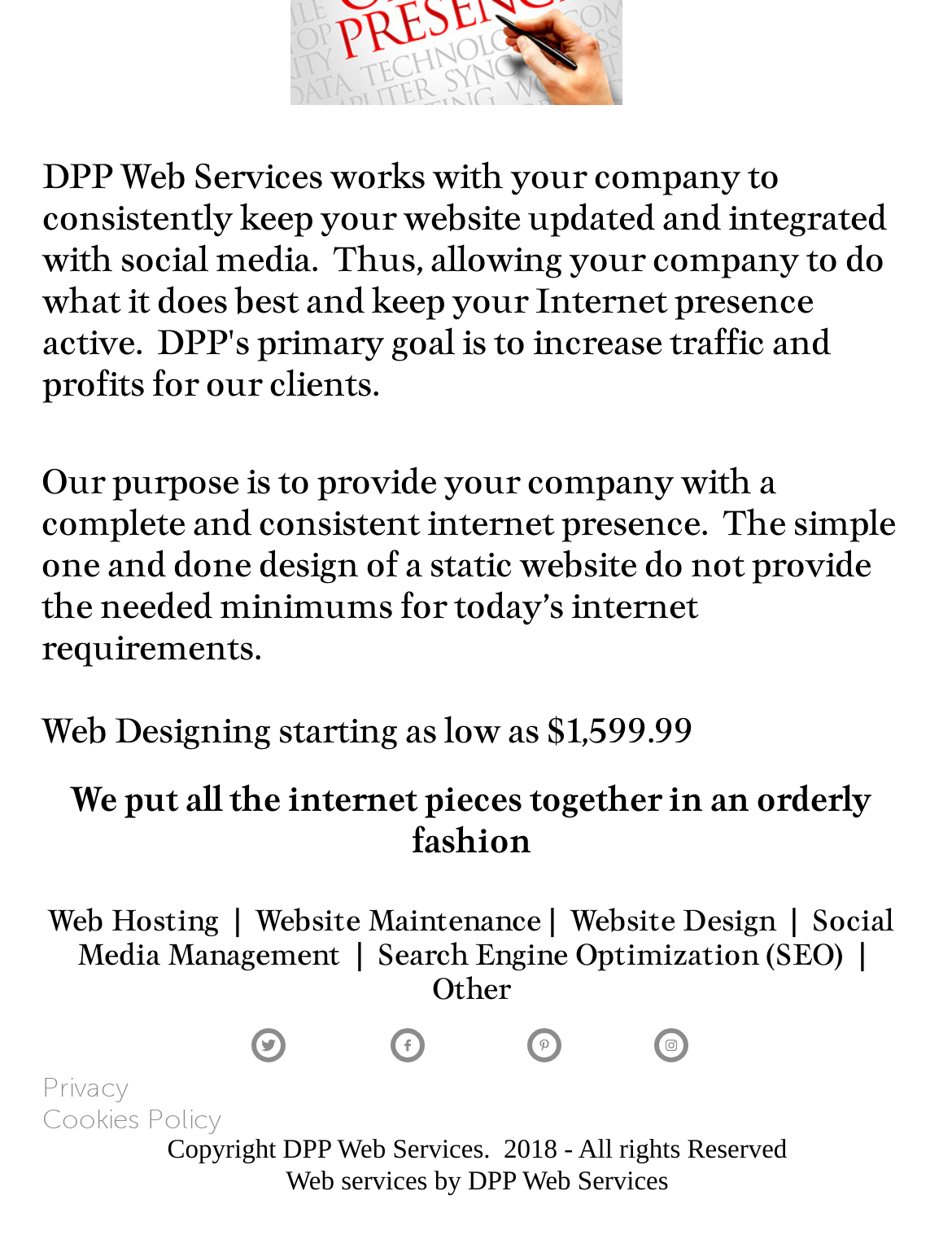Find the bounding box coordinates of the UI element according to this description: "Cookie Policy".

None